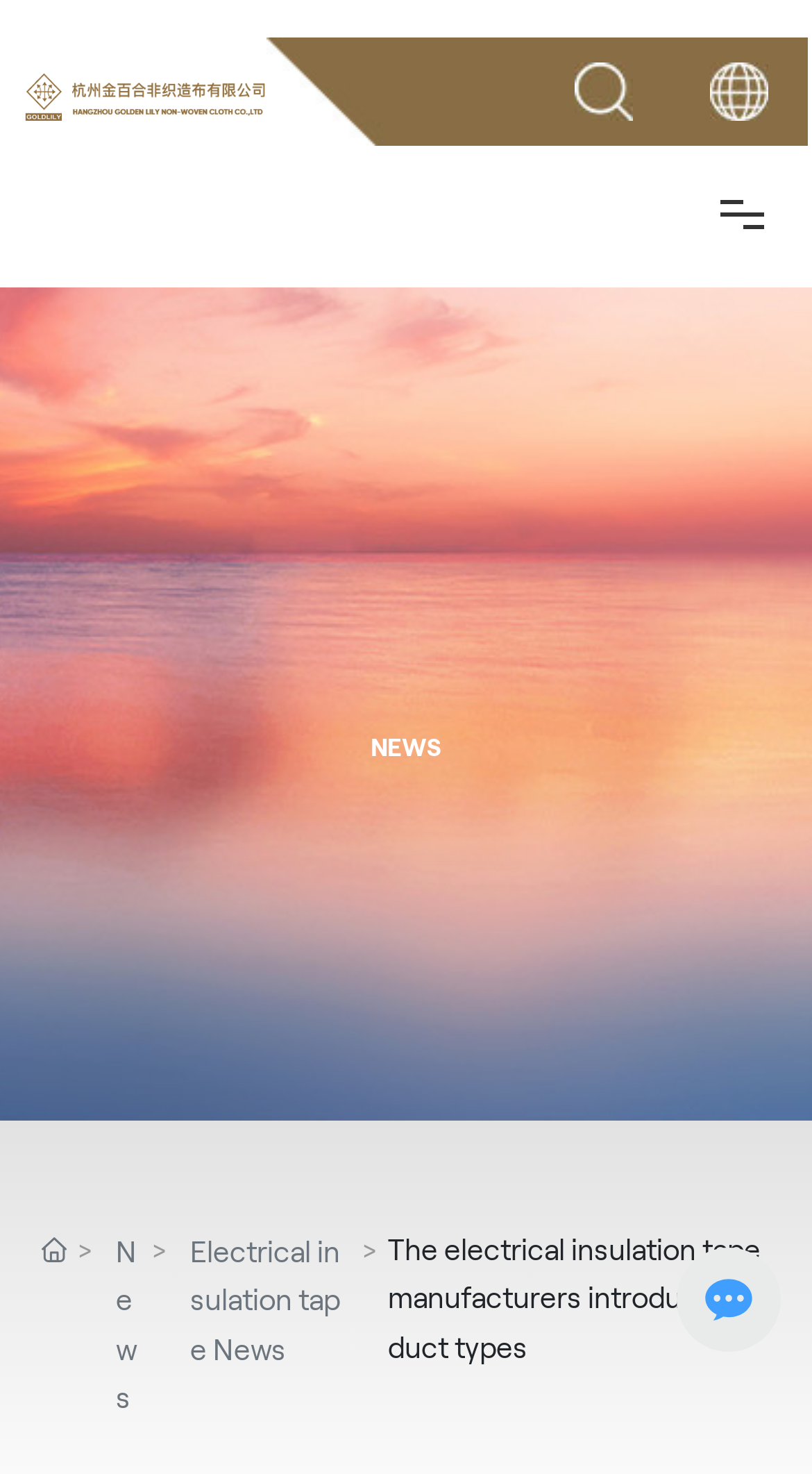Create a detailed summary of the webpage's content and design.

This webpage is about electrical insulation tape manufacturers, specifically introducing product types. At the top-left corner, there is a small image with a link labeled "图片名称" (image name). Similarly, there are two more images with the same label, positioned at the top-center and top-right corners.

Below these images, there is a navigation menu with links to "Home", "About Us", "Products", "News", "Knowledge", and "Contact". Each link has an accompanying image, except for "Products" which has a separate image on its right side.

On the left side of the page, there is a group of elements with a heading "NEWS" and a link to "NEWS" below it. This section also contains an image with the same label.

In the main content area, there is a static text block that reads "The electrical insulation tape manufacturers introduce product types". Below this text, there are three links: an empty link, a link to "News", and a link to "Electrical insulation tape News".

At the bottom-right corner, there is a small image. Overall, the page has a total of 9 images, 13 links, and 1 static text block.